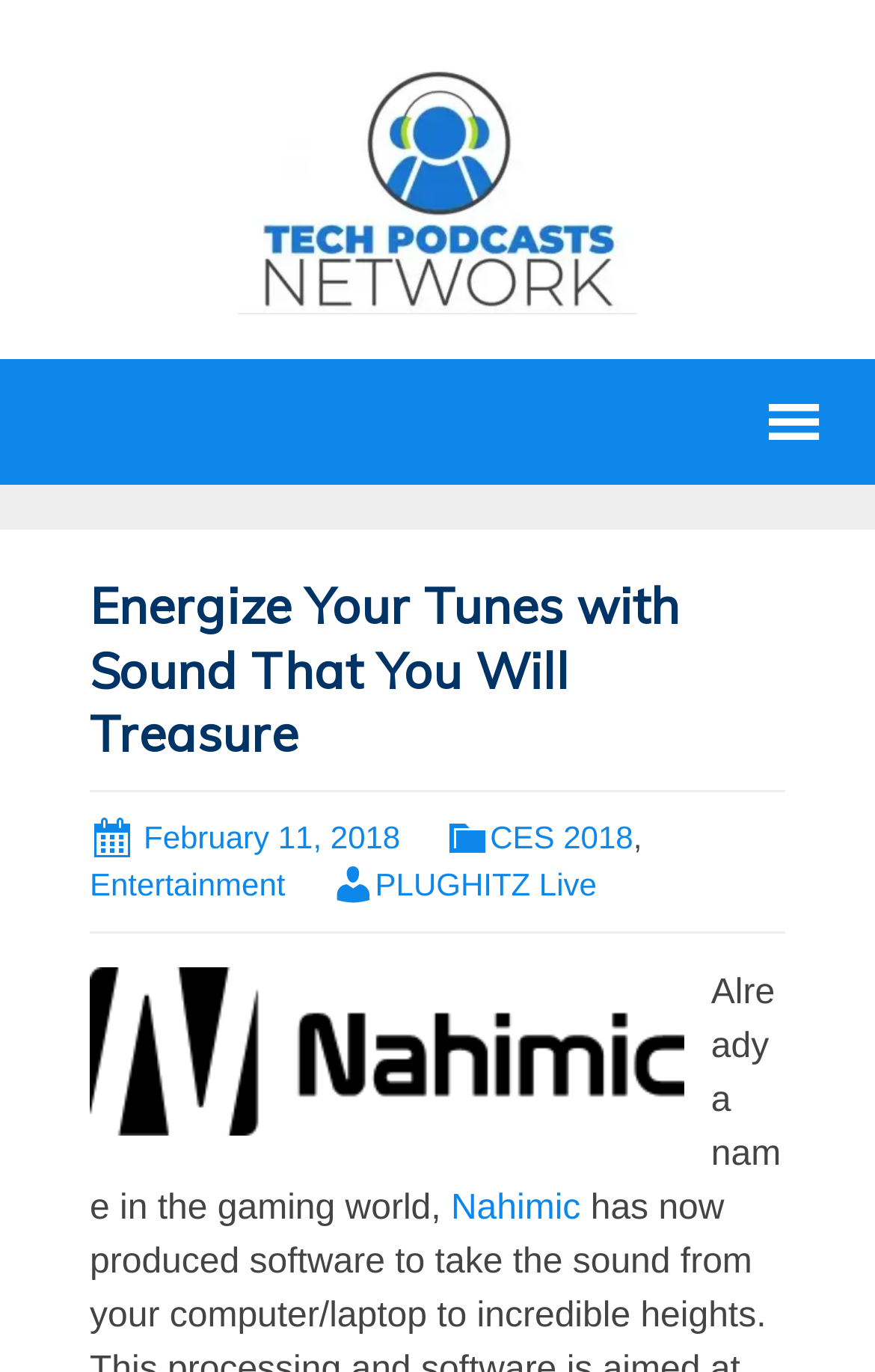Describe the entire webpage, focusing on both content and design.

The webpage is about Nahimic, a well-known brand in the gaming world, and its new software for enhancing sound quality on computers and laptops. At the top left of the page, there is a logo of Tech Podcast Network, accompanied by a link to the network. Next to the logo, there is a button with an icon, which controls the primary menu. On the top right, there is a "Skip to content" link.

Below the top section, there is a header area with a prominent heading that reads "Energize Your Tunes with Sound That You Will Treasure". Underneath the heading, there is a horizontal separator line. The date "February 11, 2018" is displayed, followed by links to "CES 2018", "Entertainment", and "PLUGHITZ Live".

Further down, there is an image of Nahimic headphones software, which takes up about a quarter of the page width. To the right of the image, there is a block of text that starts with "Already a name in the gaming world," and continues to describe Nahimic's new software. The text block is accompanied by a link to Nahimic's website.